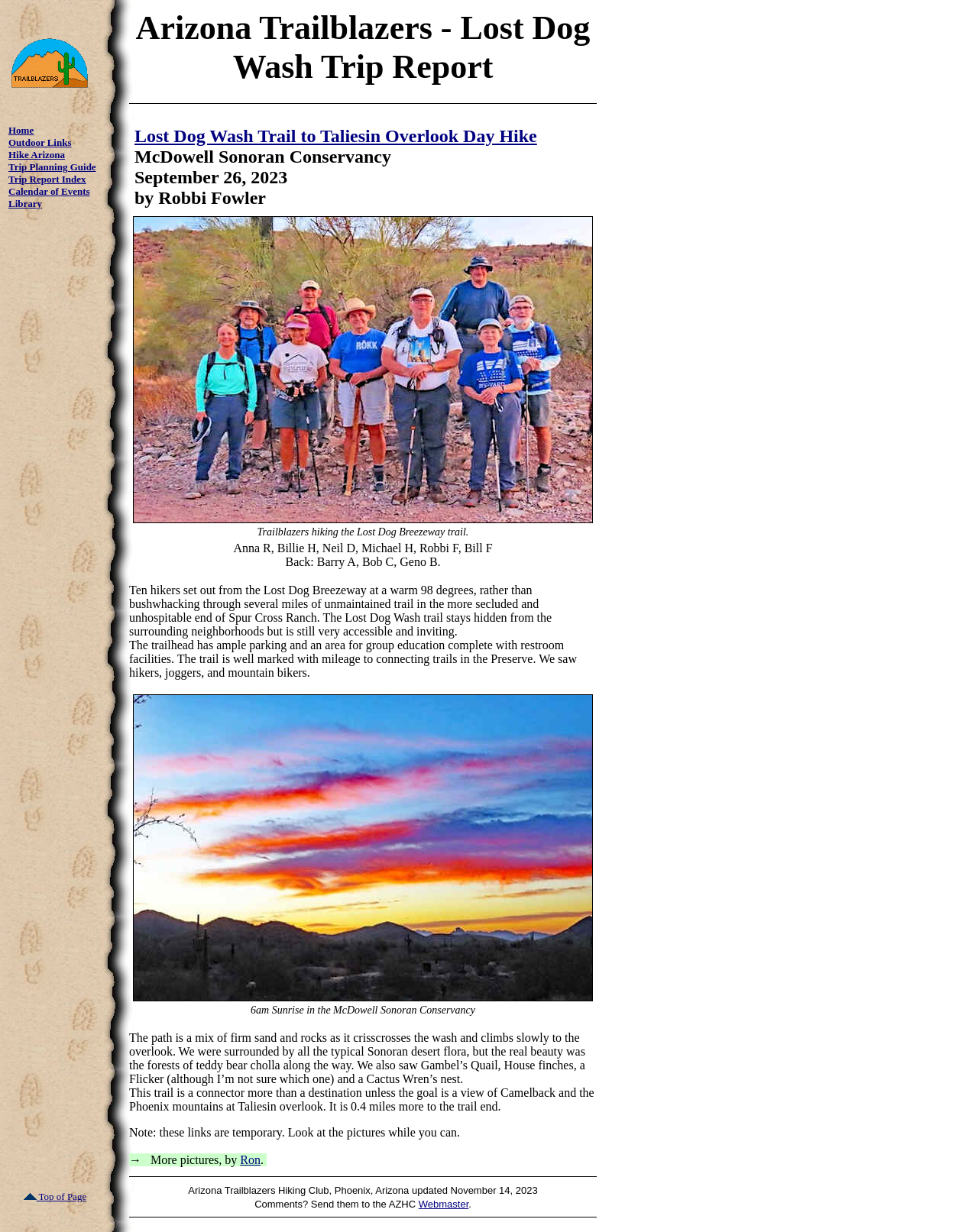What is the temperature mentioned in the text?
Based on the screenshot, give a detailed explanation to answer the question.

The temperature can be found in the text section of the webpage, where it says 'Ten hikers set out from the Lost Dog Breezeway at a warm 98 degrees...'. This sentence indicates that the temperature was 98 degrees.